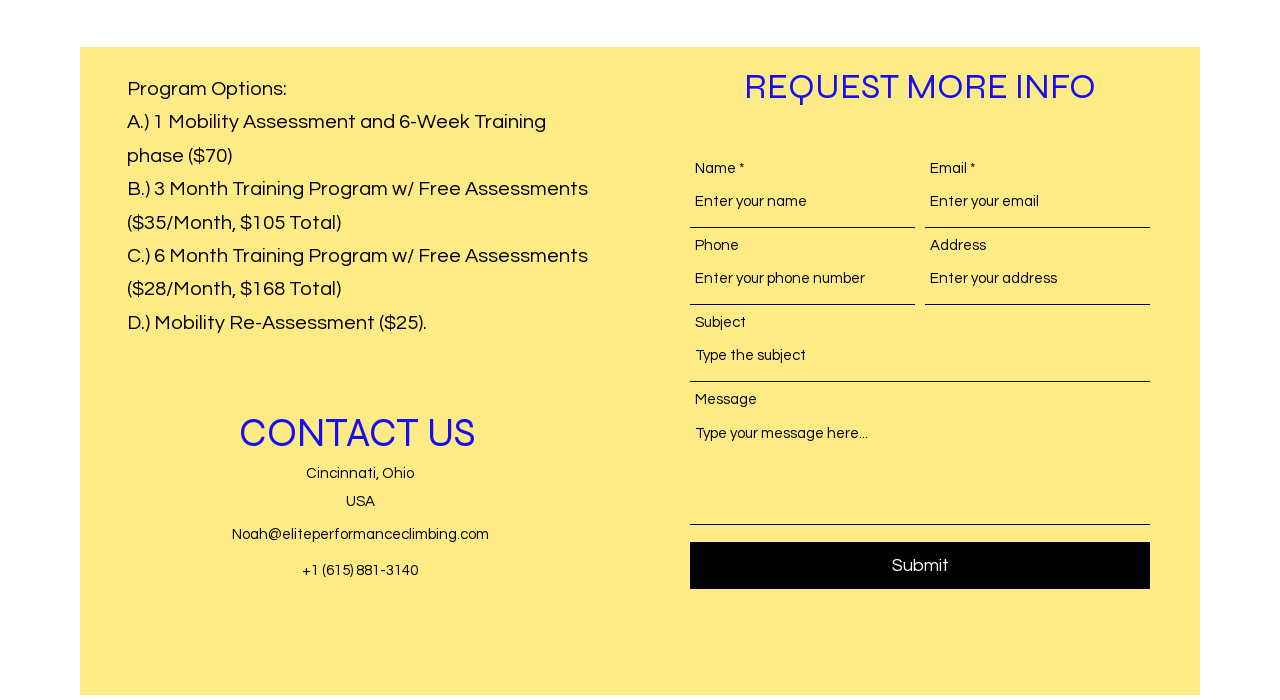What is the first program option?
Based on the image, answer the question in a detailed manner.

The first program option is 'A.) 1 Mobility Assessment and 6-Week Training phase ($70)' which is listed at the top of the program options section.